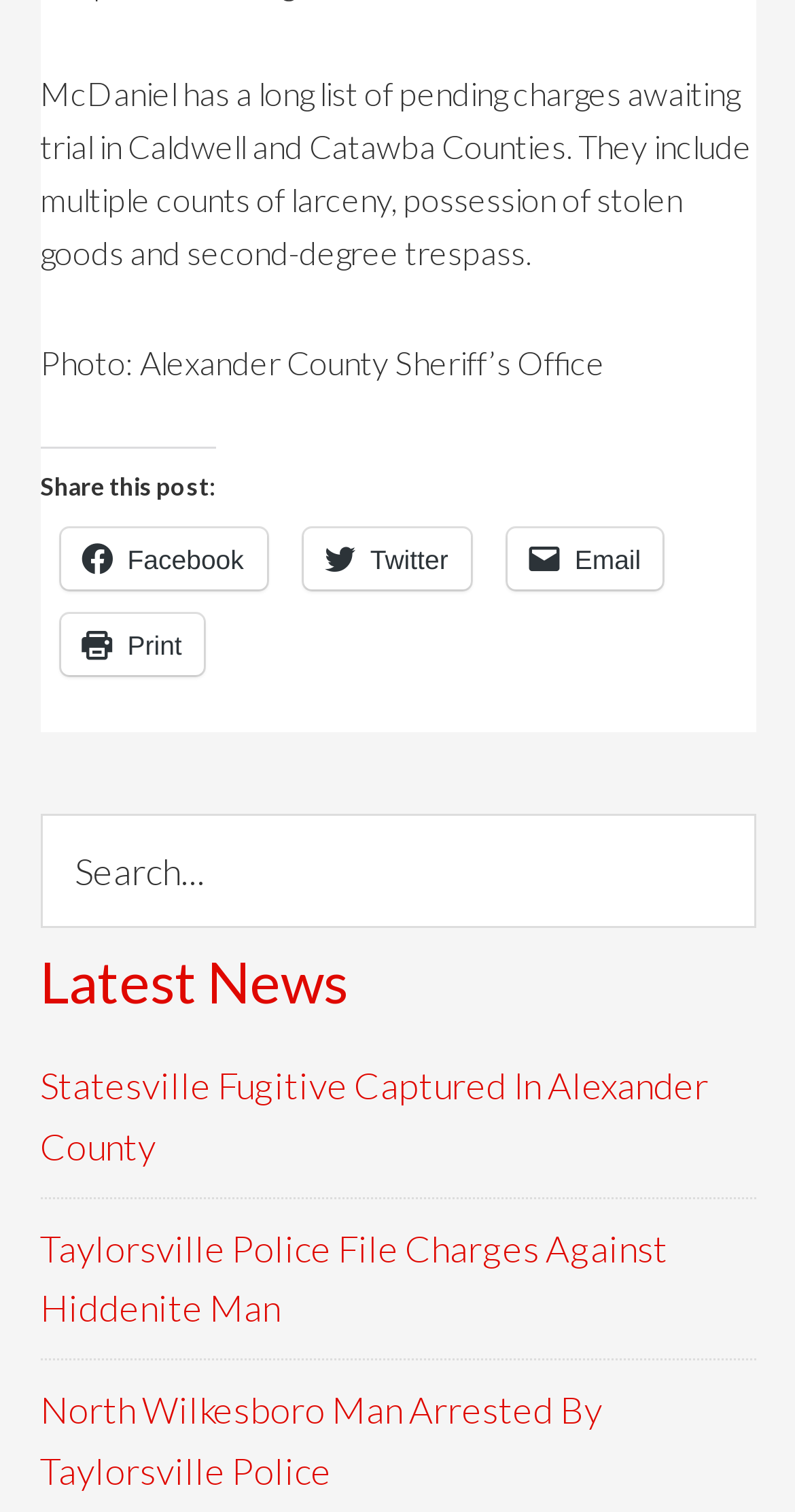Find and specify the bounding box coordinates that correspond to the clickable region for the instruction: "View the Statesville Fugitive Captured In Alexander County article".

[0.05, 0.703, 0.891, 0.772]